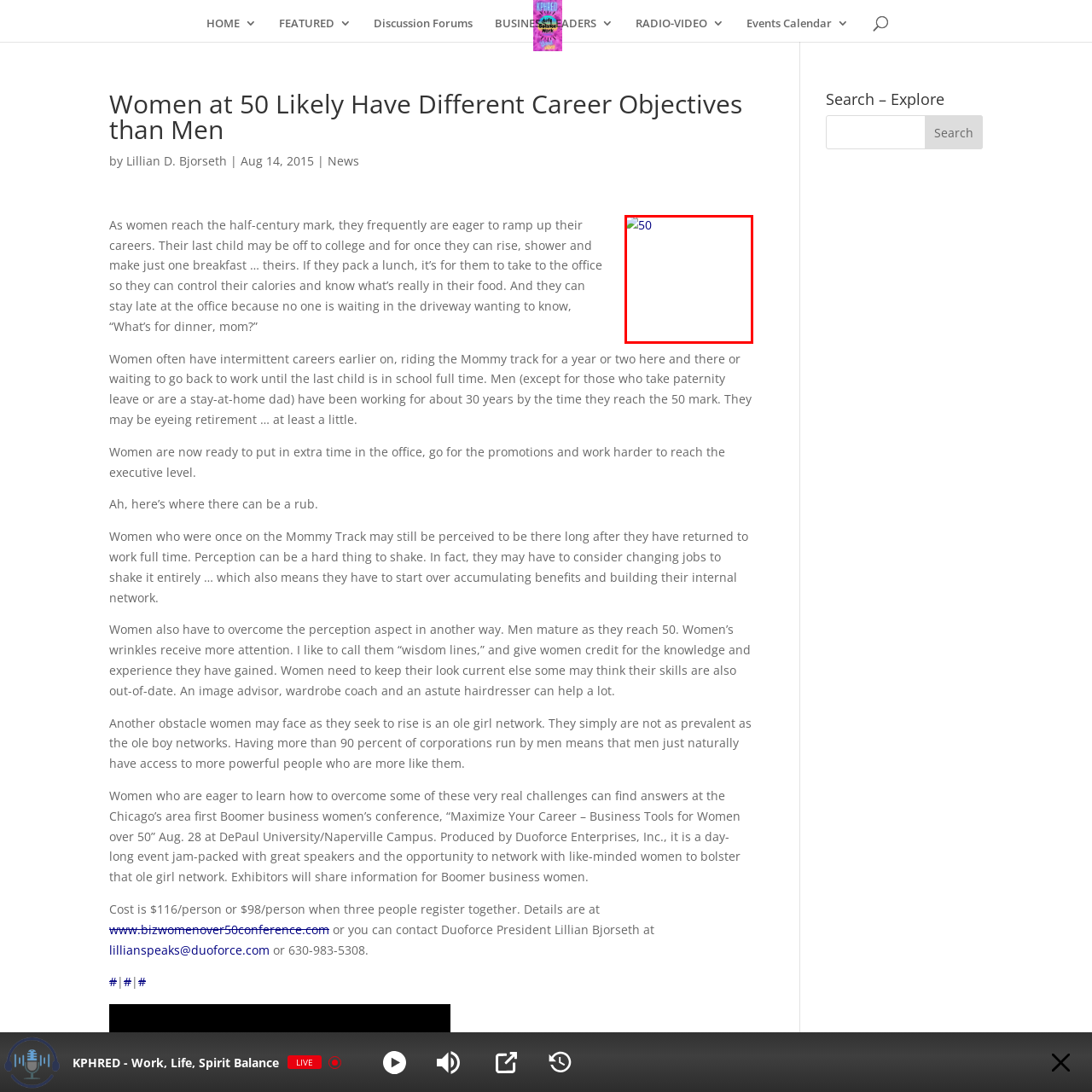Please analyze the elements within the red highlighted area in the image and provide a comprehensive answer to the following question: What is the focus of women at the age of 50?

According to the article, women often experience a renewed focus on career advancement at the age of 50, particularly as they gain more personal time and flexibility after significant family responsibilities.